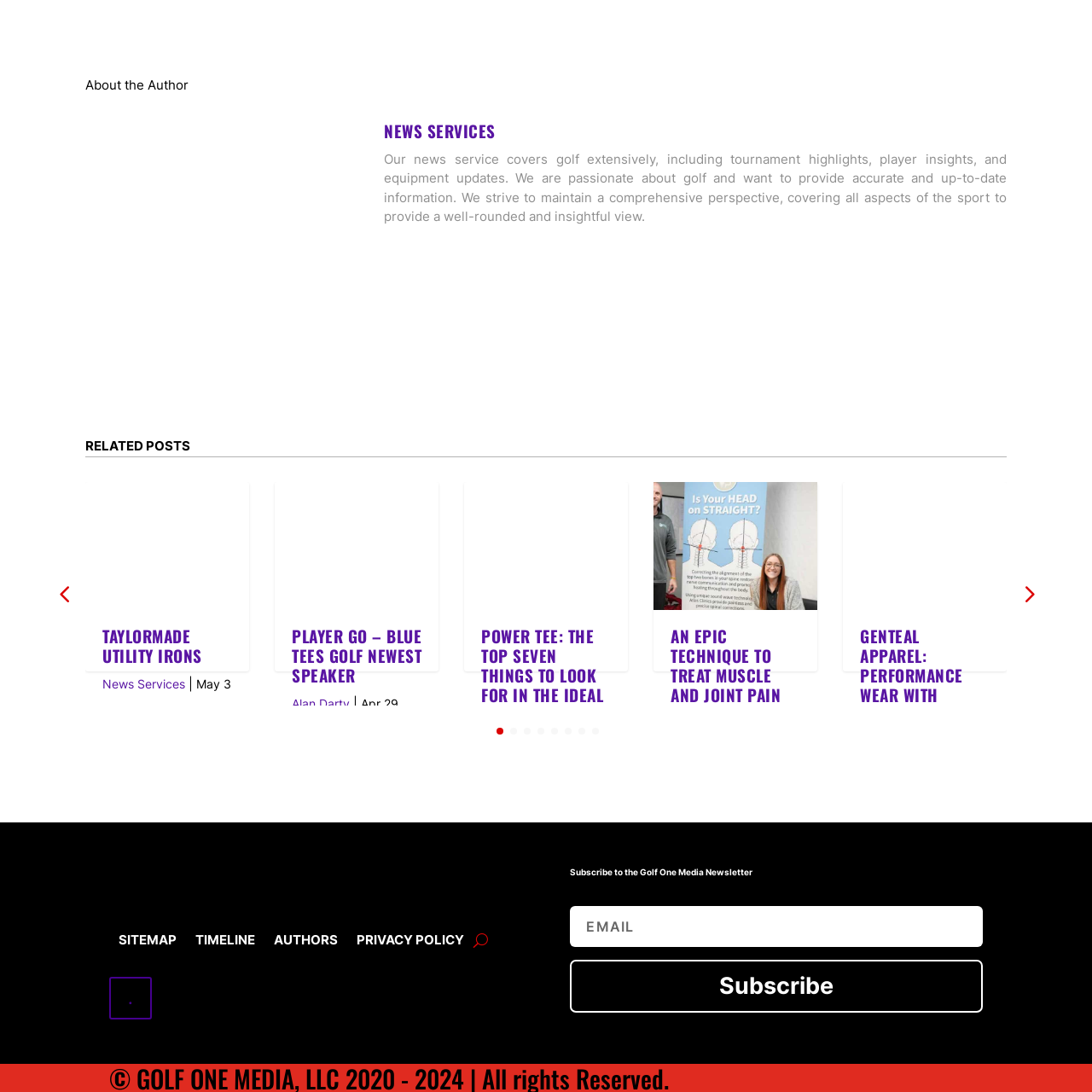What benefits do the Taylormade utility irons offer to golfers?
Look at the area highlighted by the red bounding box and answer the question in detail, drawing from the specifics shown in the image.

The accompanying text emphasizes the role of the Taylormade utility irons in enhancing one's game by offering a balance of distance, accuracy, and forgiveness, which suggests that these are the benefits they provide to golfers.